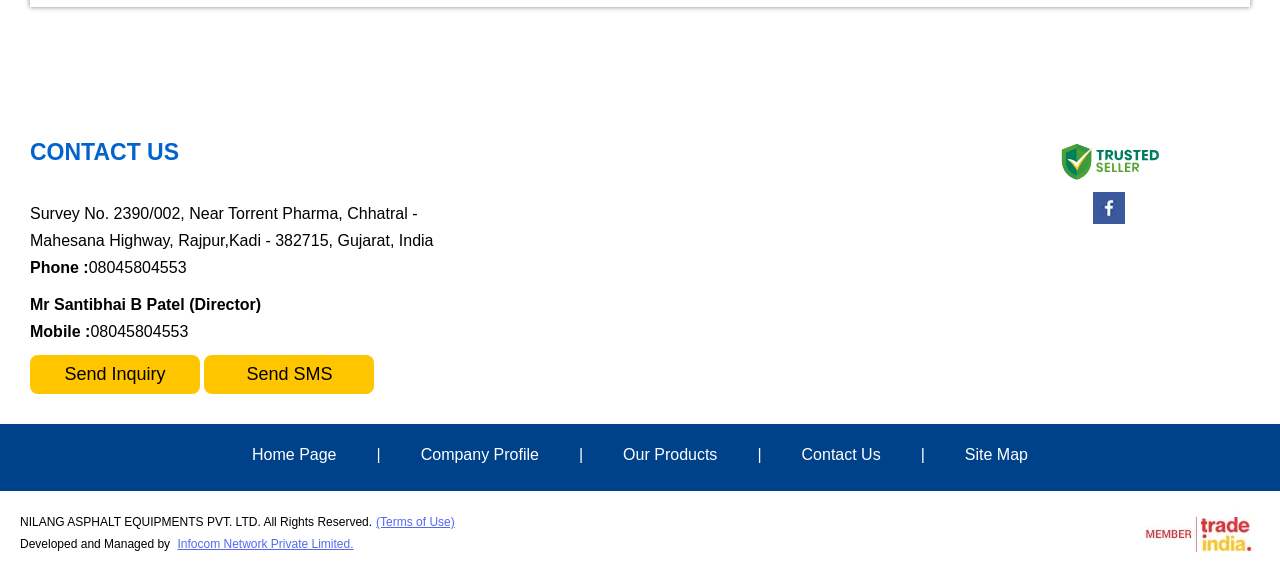Please mark the clickable region by giving the bounding box coordinates needed to complete this instruction: "Send Inquiry".

[0.023, 0.631, 0.156, 0.661]